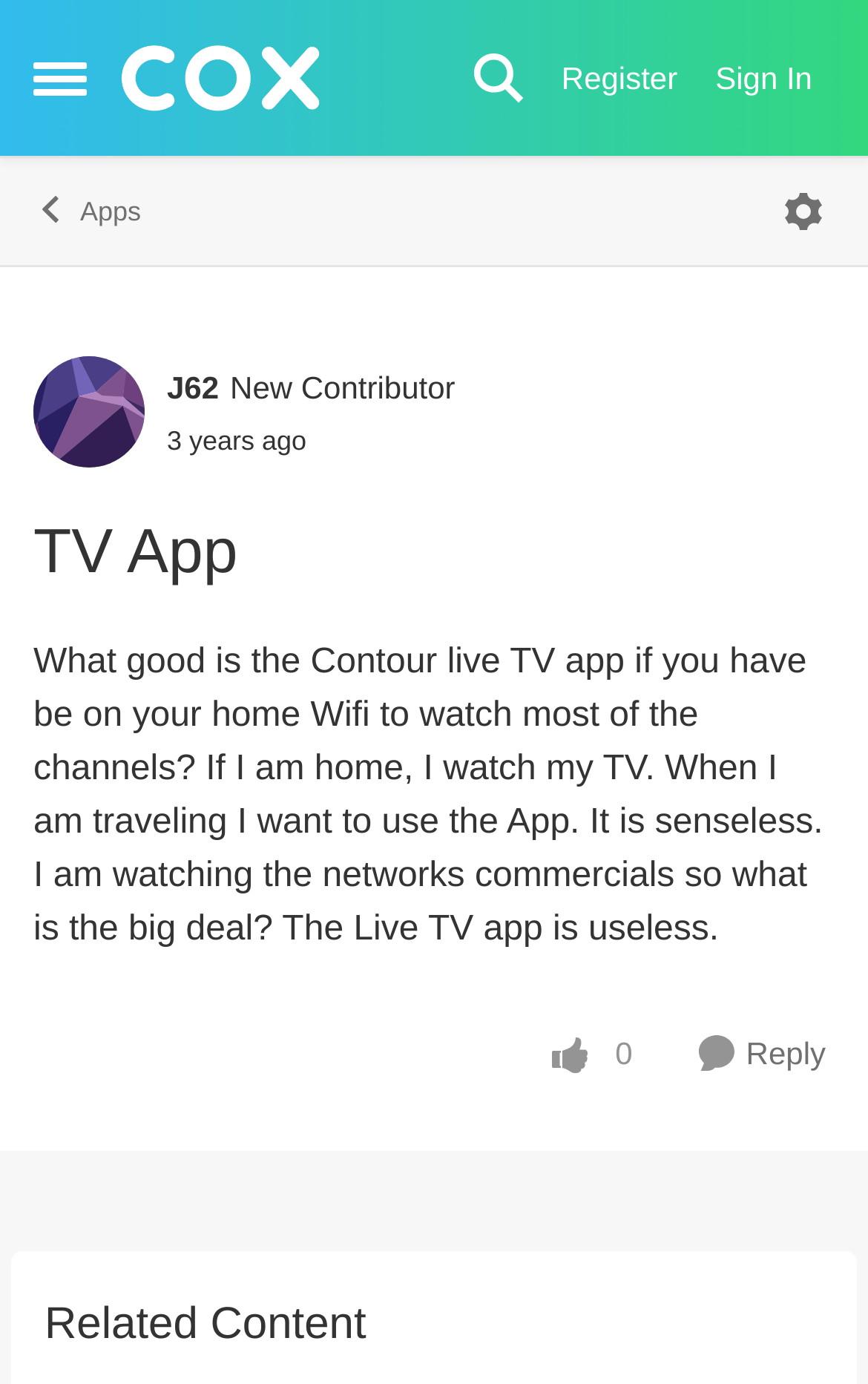What is the section below the post content?
Identify the answer in the screenshot and reply with a single word or phrase.

Related Content